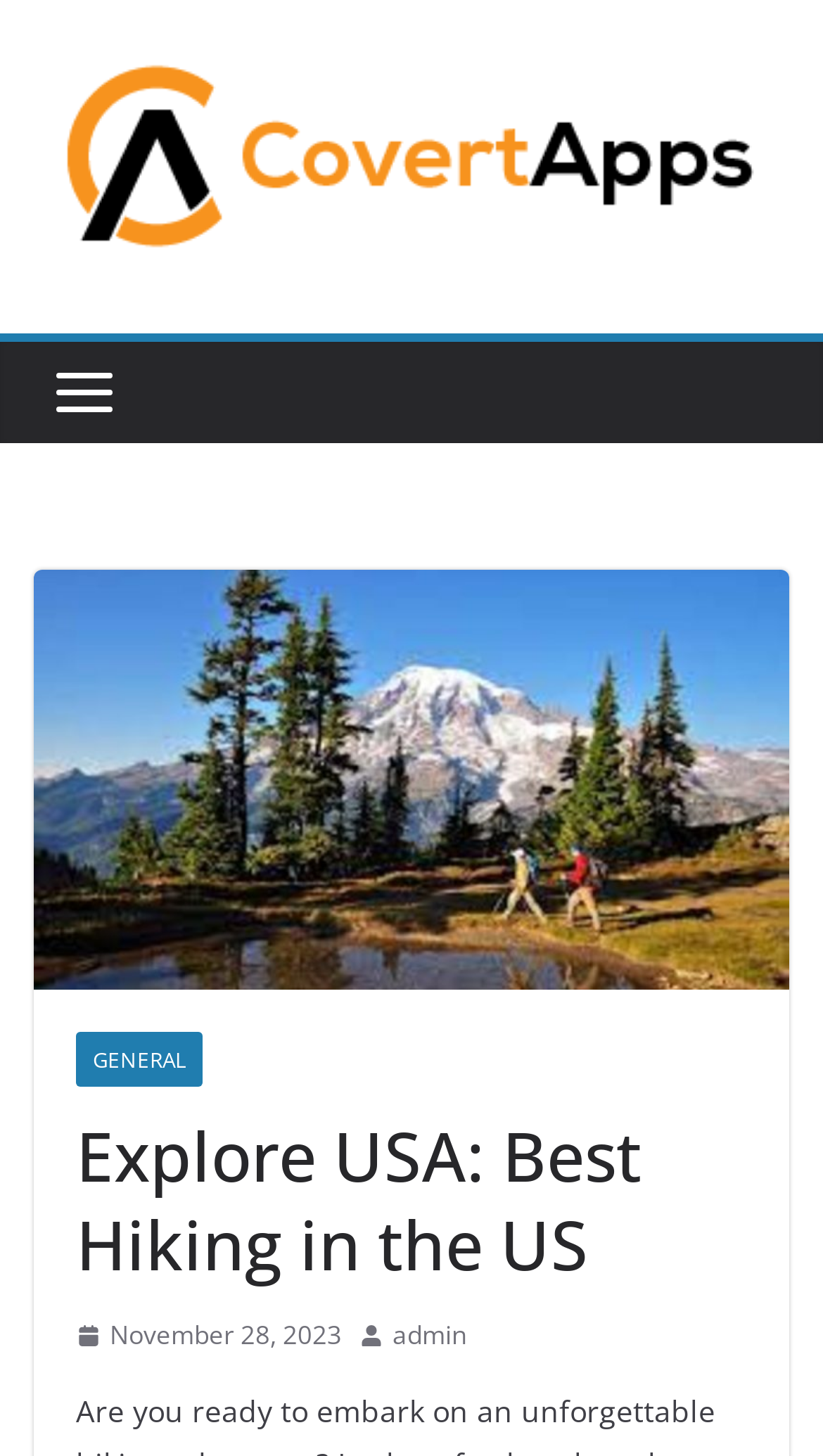How many links are there in the top navigation bar?
Answer with a single word or phrase, using the screenshot for reference.

4